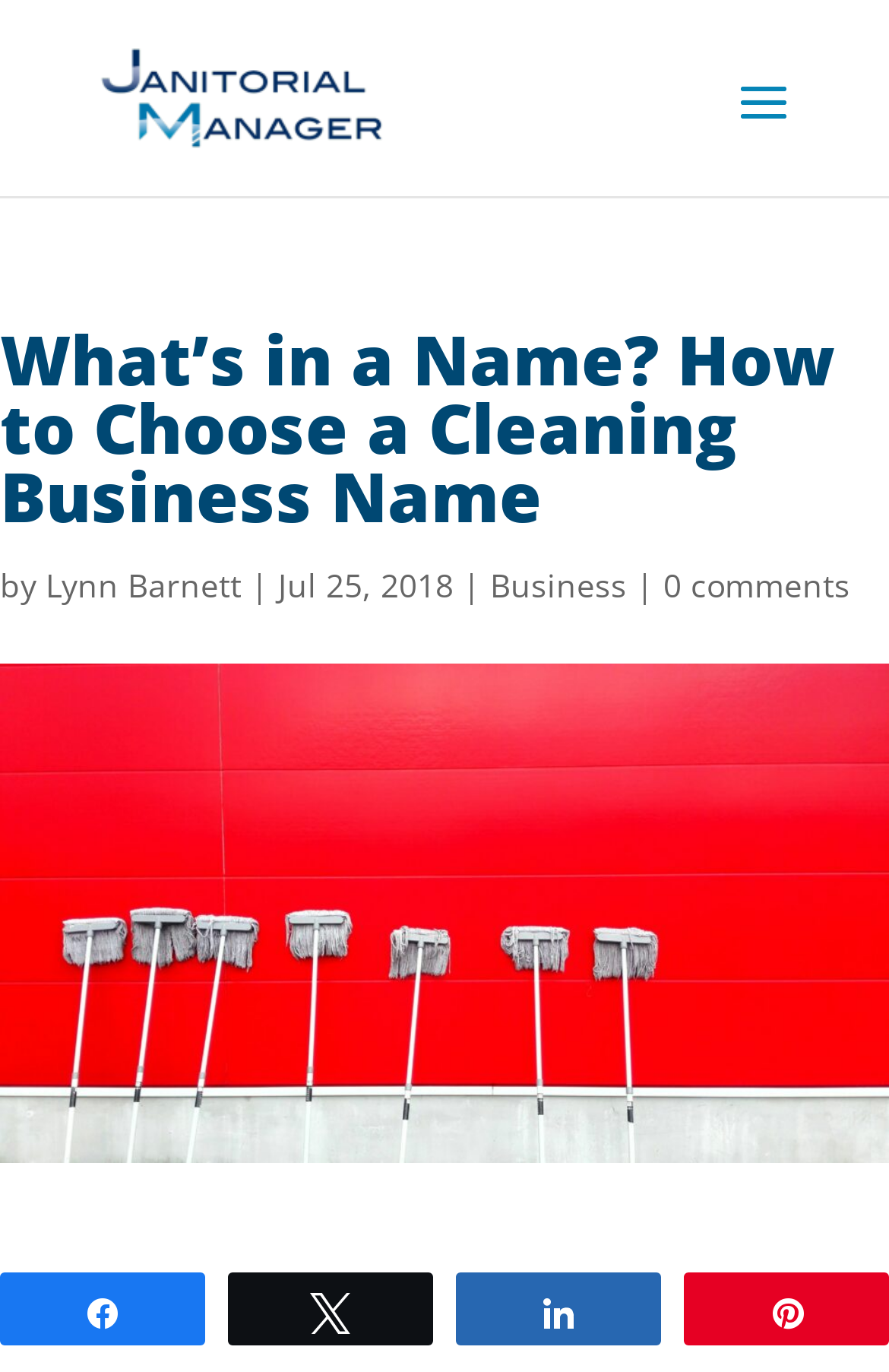Point out the bounding box coordinates of the section to click in order to follow this instruction: "View the Business category".

[0.551, 0.411, 0.705, 0.442]